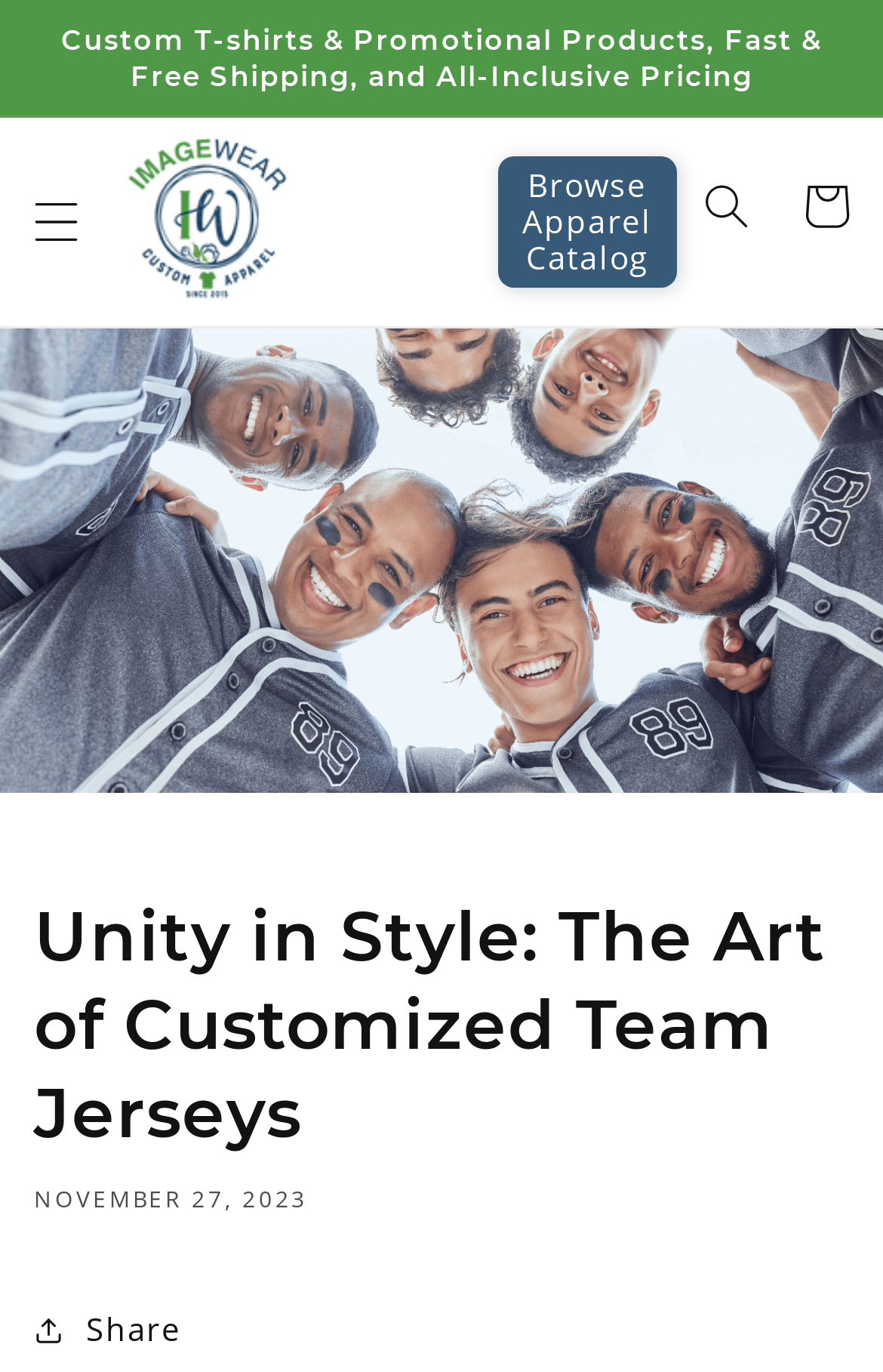Please determine and provide the text content of the webpage's heading.

Unity in Style: The Art of Customized Team Jerseys